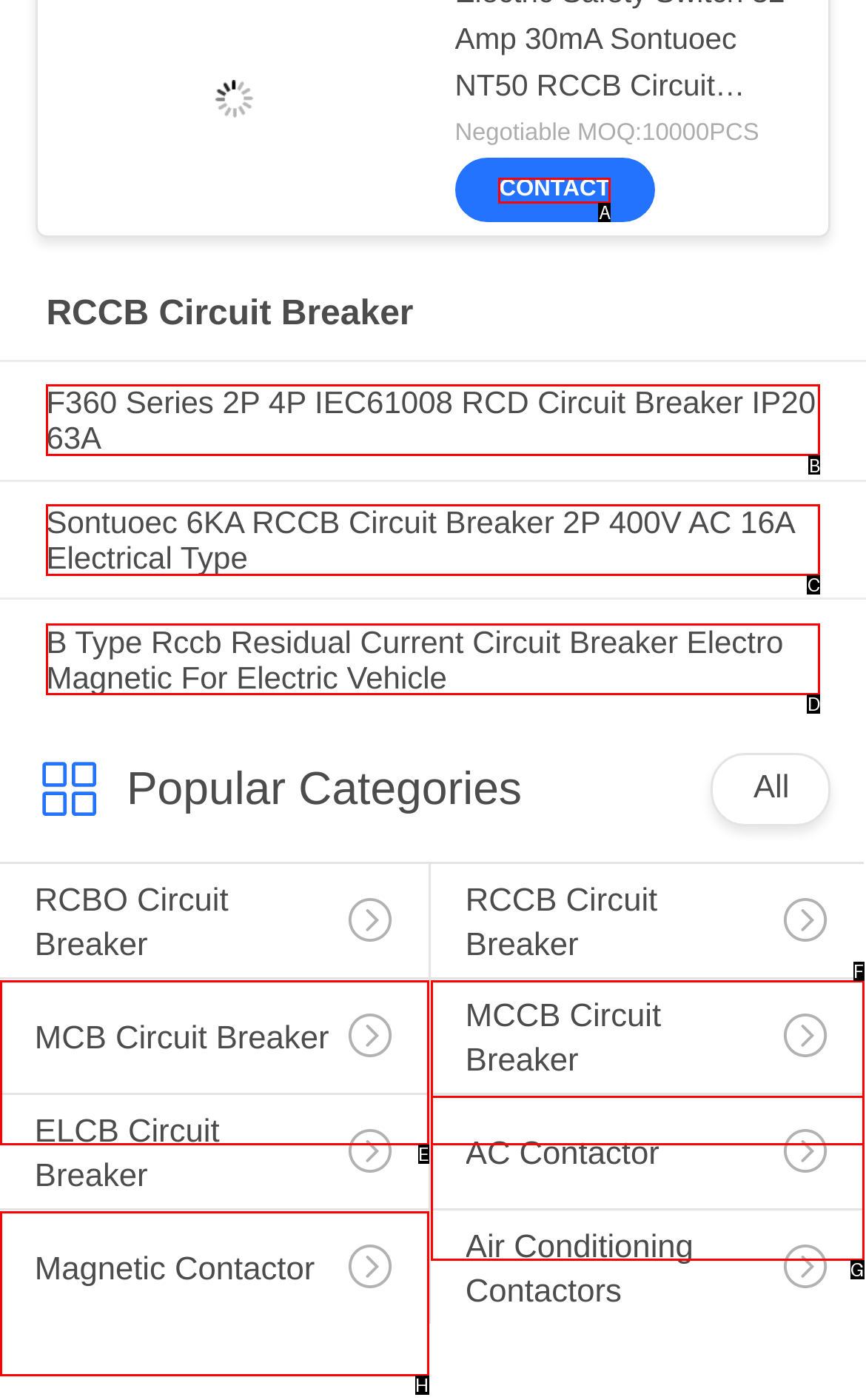From the given options, tell me which letter should be clicked to complete this task: Click on CONTACT
Answer with the letter only.

A